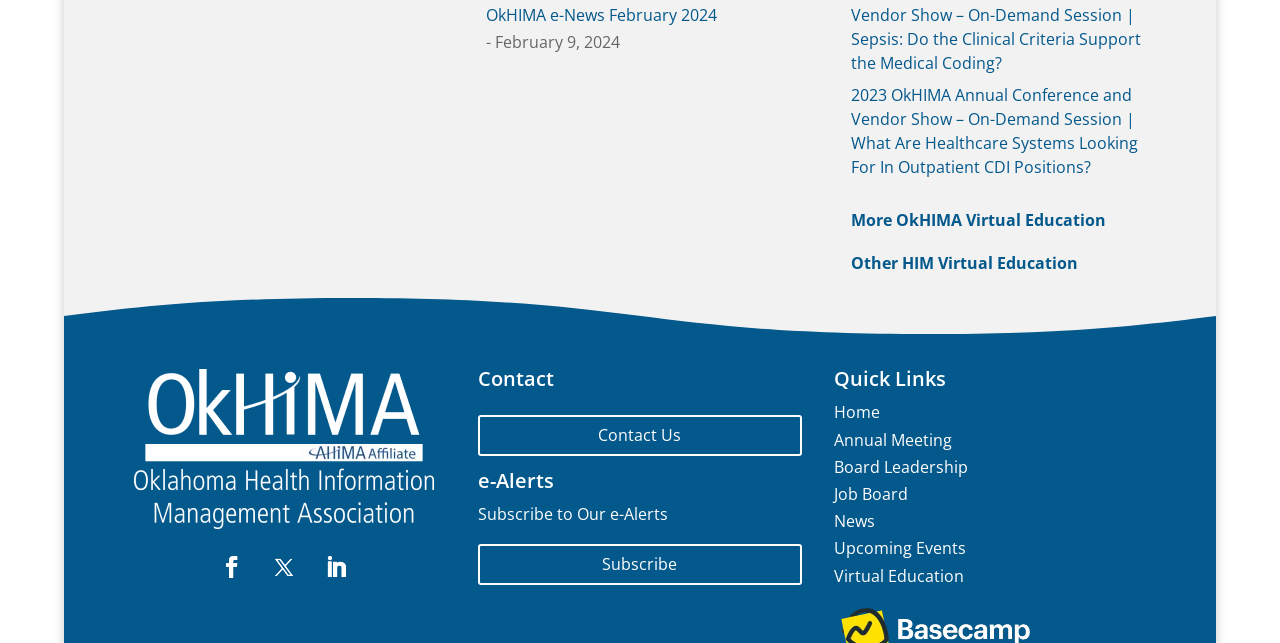How many social media links are there?
Based on the screenshot, provide your answer in one word or phrase.

3